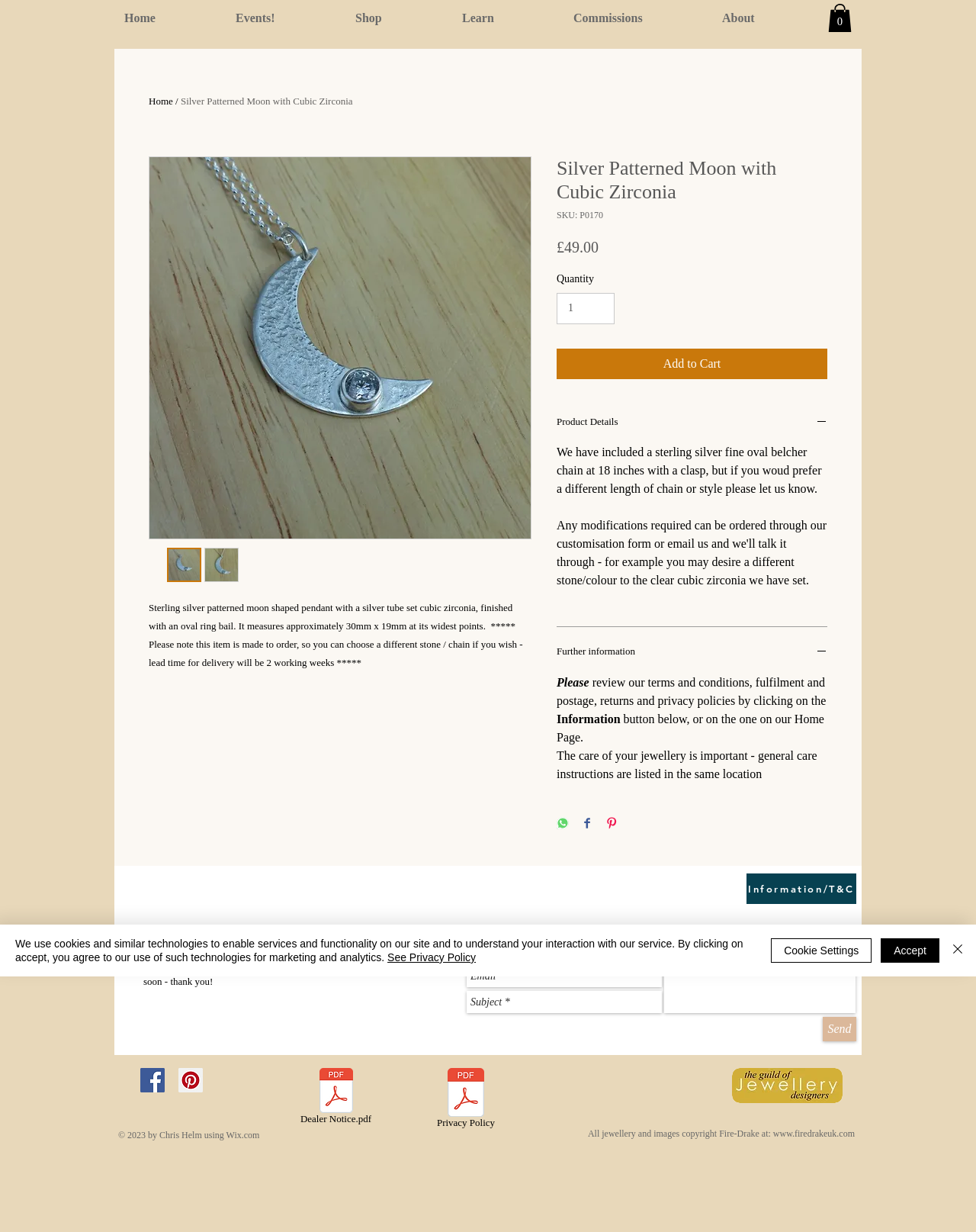What is the shape of the pendant? Please answer the question using a single word or phrase based on the image.

Moon shaped